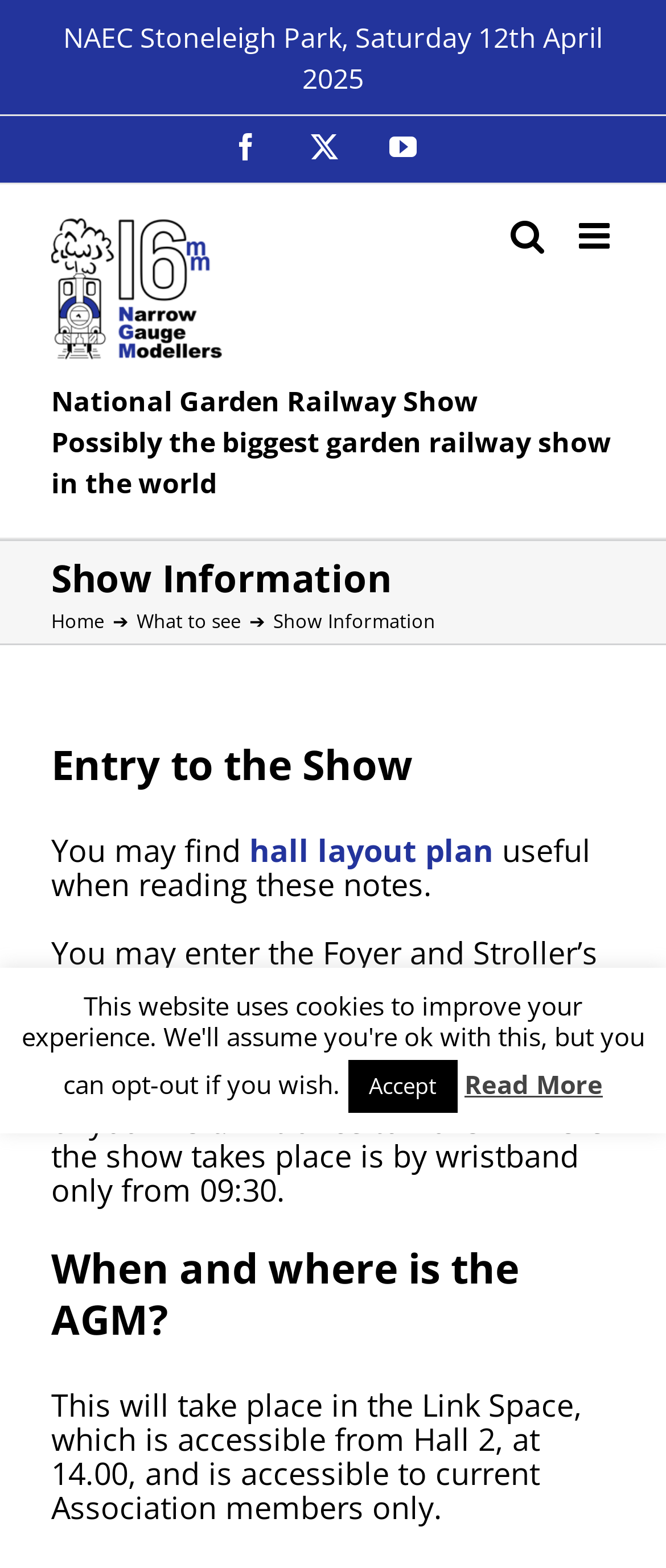What is the location of the AGM?
Use the image to give a comprehensive and detailed response to the question.

The location of the AGM can be found in the static text element 'This will take place in the Link Space, which is accessible from Hall 2, at 14.00, and is accessible to current Association members only.' which is located in the section 'When and where is the AGM?'.